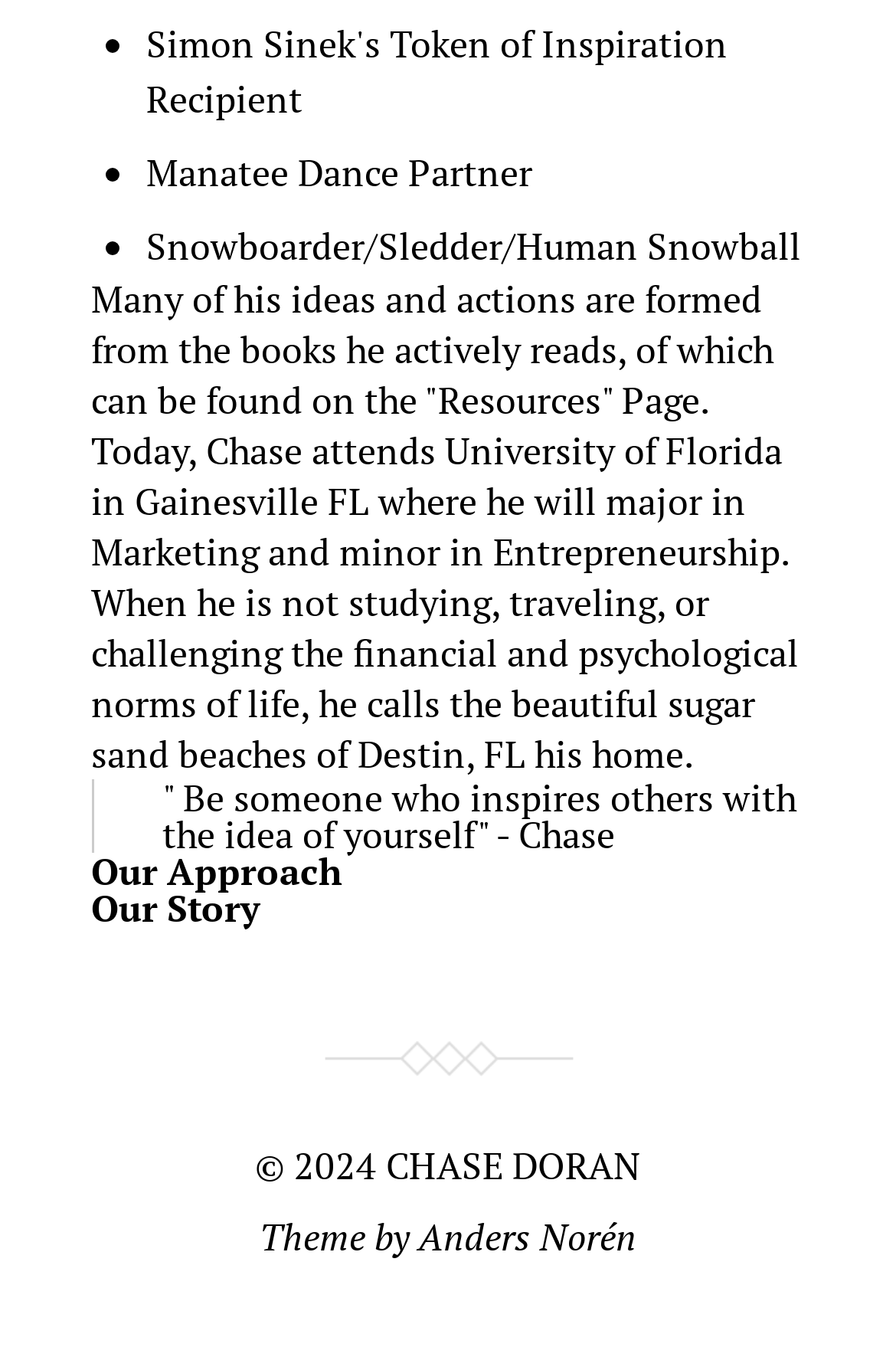What is Chase's major in university?
With the help of the image, please provide a detailed response to the question.

According to the webpage, Chase attends University of Florida in Gainesville FL where he will major in Marketing and minor in Entrepreneurship.